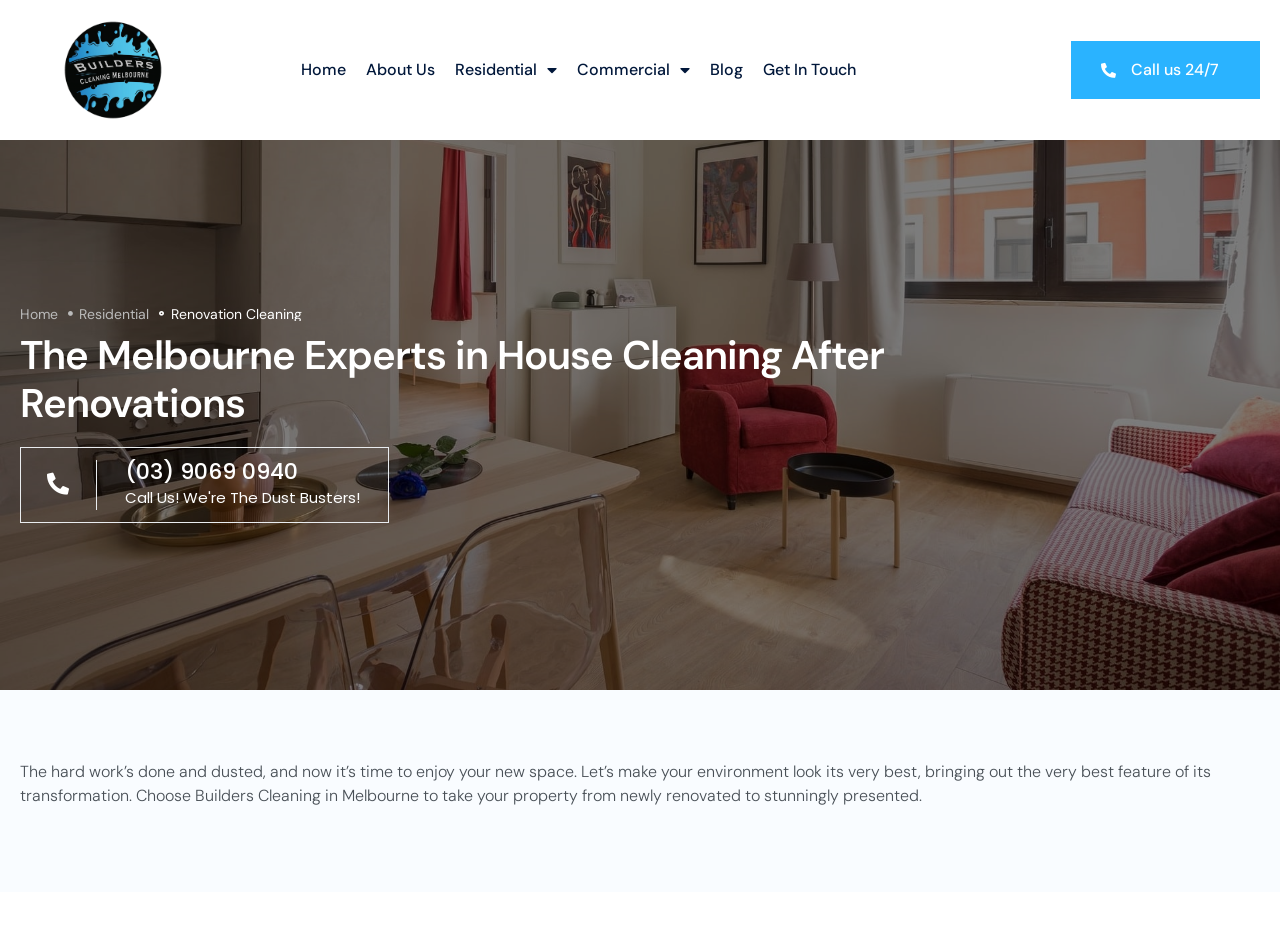Locate the UI element described by About Us in the provided webpage screenshot. Return the bounding box coordinates in the format (top-left x, top-left y, bottom-right x, bottom-right y), ensuring all values are between 0 and 1.

[0.286, 0.059, 0.339, 0.091]